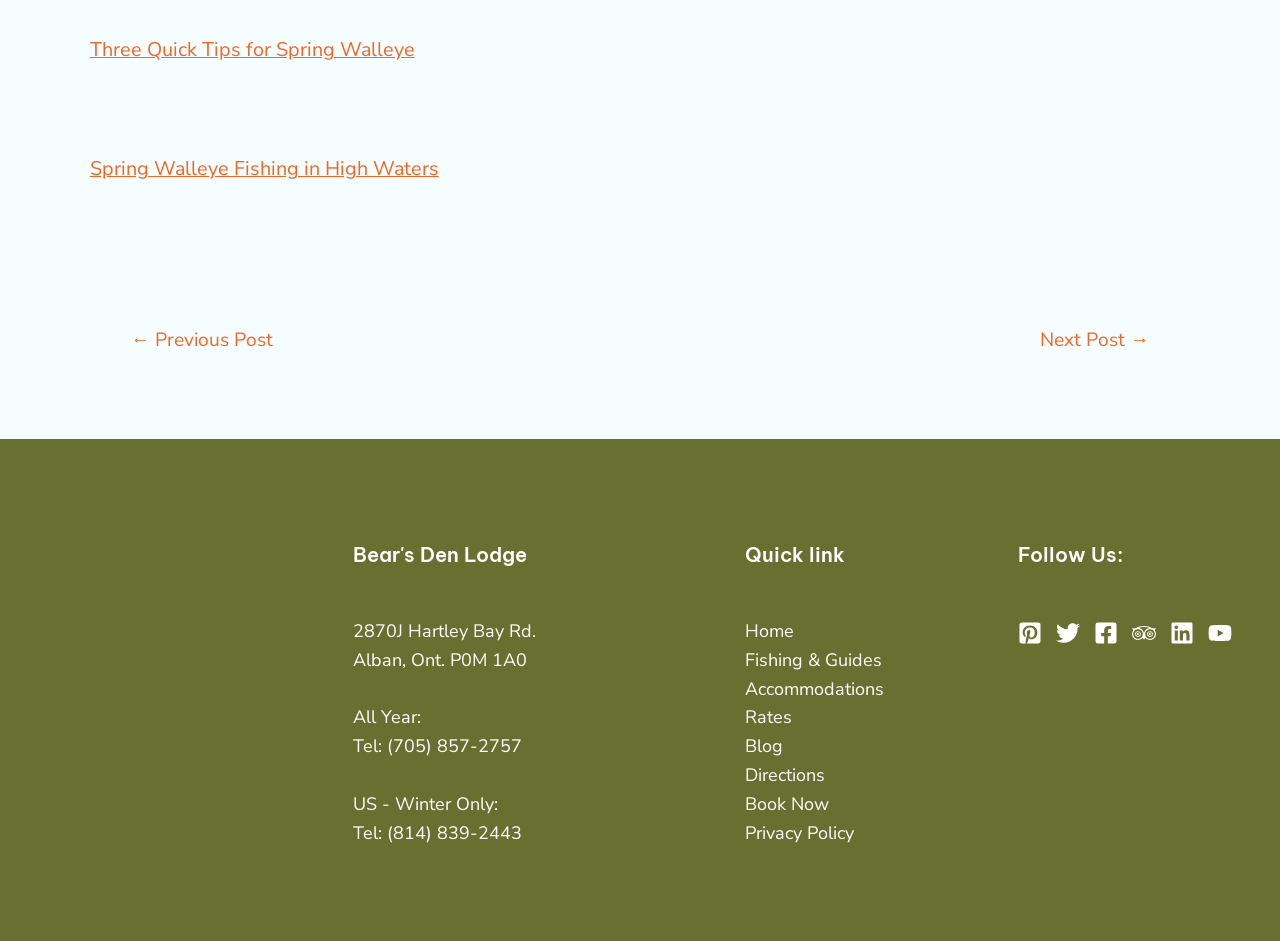Please identify the bounding box coordinates of the element on the webpage that should be clicked to follow this instruction: "Click on 'Three Quick Tips for Spring Walleye'". The bounding box coordinates should be given as four float numbers between 0 and 1, formatted as [left, top, right, bottom].

[0.07, 0.039, 0.324, 0.067]